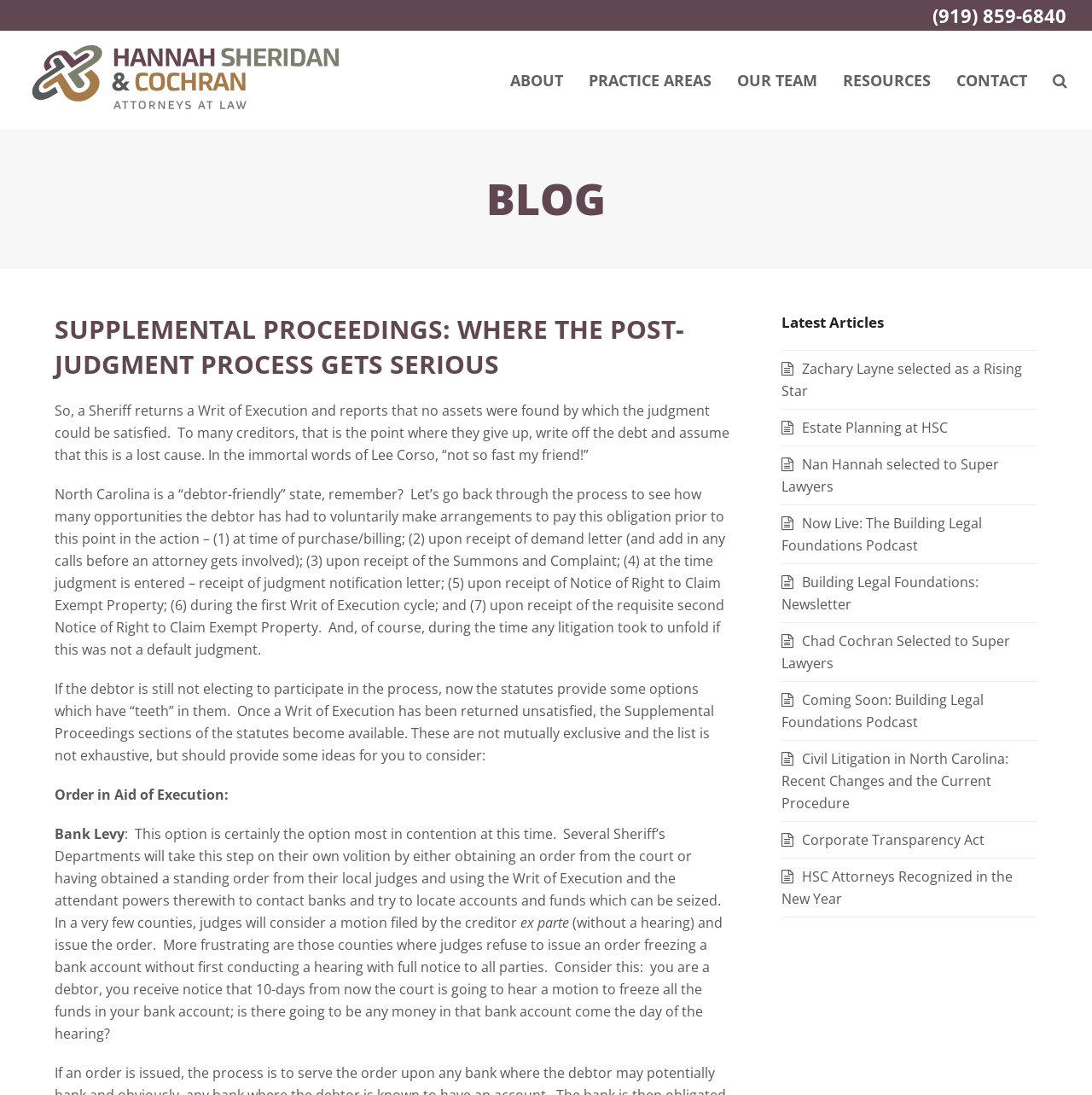Please find and report the primary heading text from the webpage.

SUPPLEMENTAL PROCEEDINGS: WHERE THE POST-JUDGMENT PROCESS GETS SERIOUS